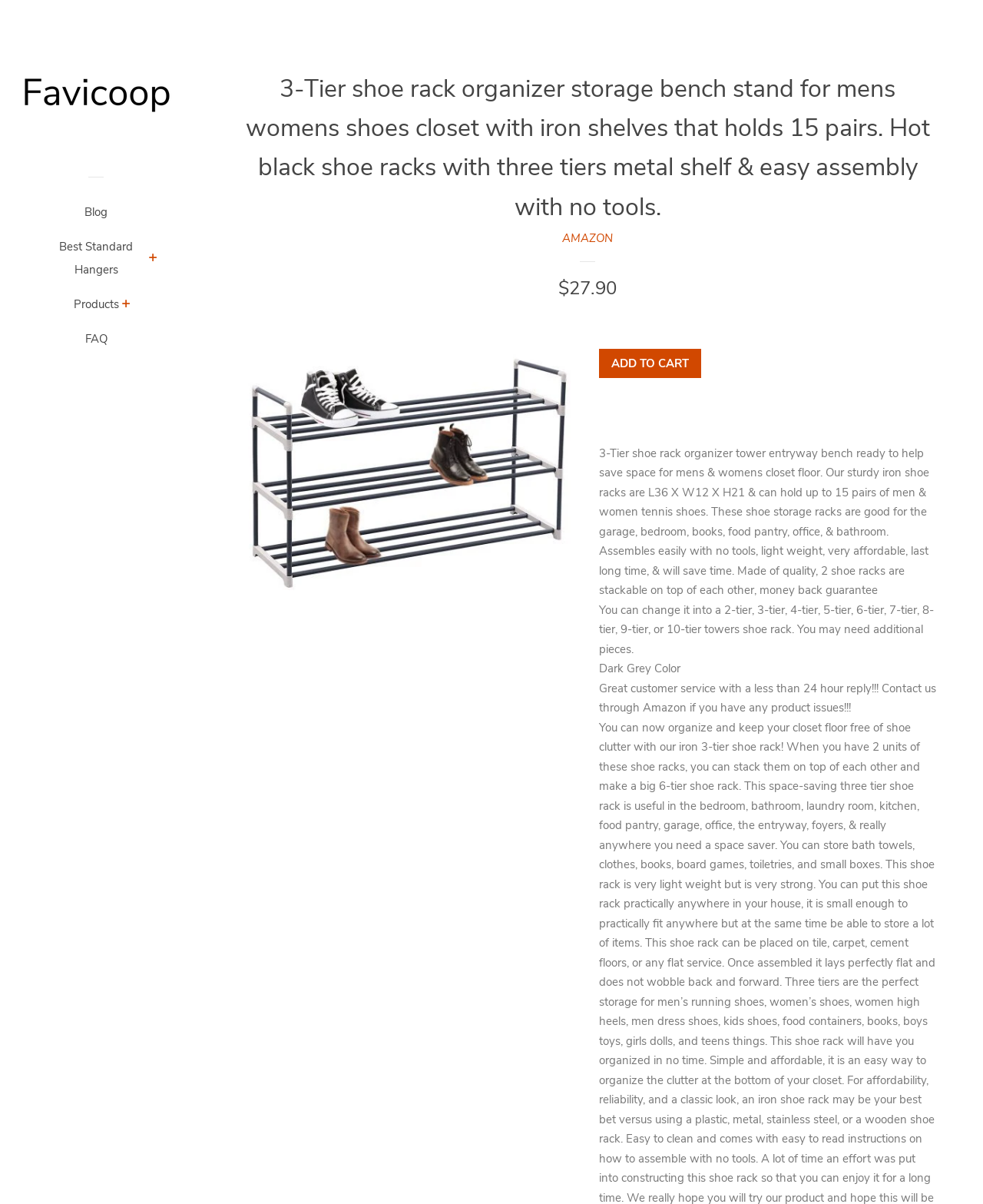Find the bounding box coordinates for the HTML element specified by: "parent_node: Products aria-label="Products Menu"".

[0.121, 0.245, 0.136, 0.262]